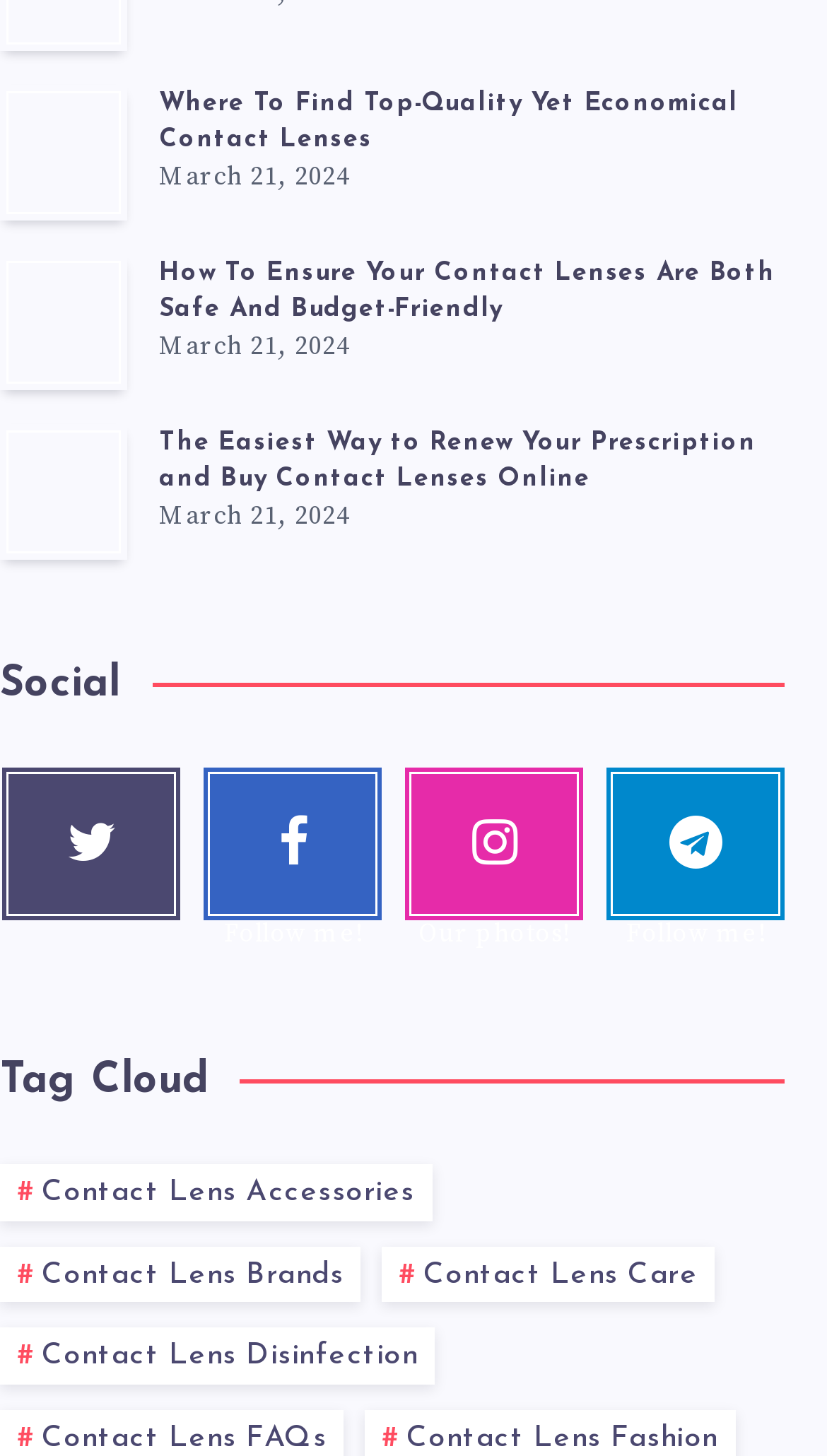Please specify the bounding box coordinates of the clickable region to carry out the following instruction: "Follow on Twitter". The coordinates should be four float numbers between 0 and 1, in the format [left, top, right, bottom].

[0.004, 0.528, 0.218, 0.633]